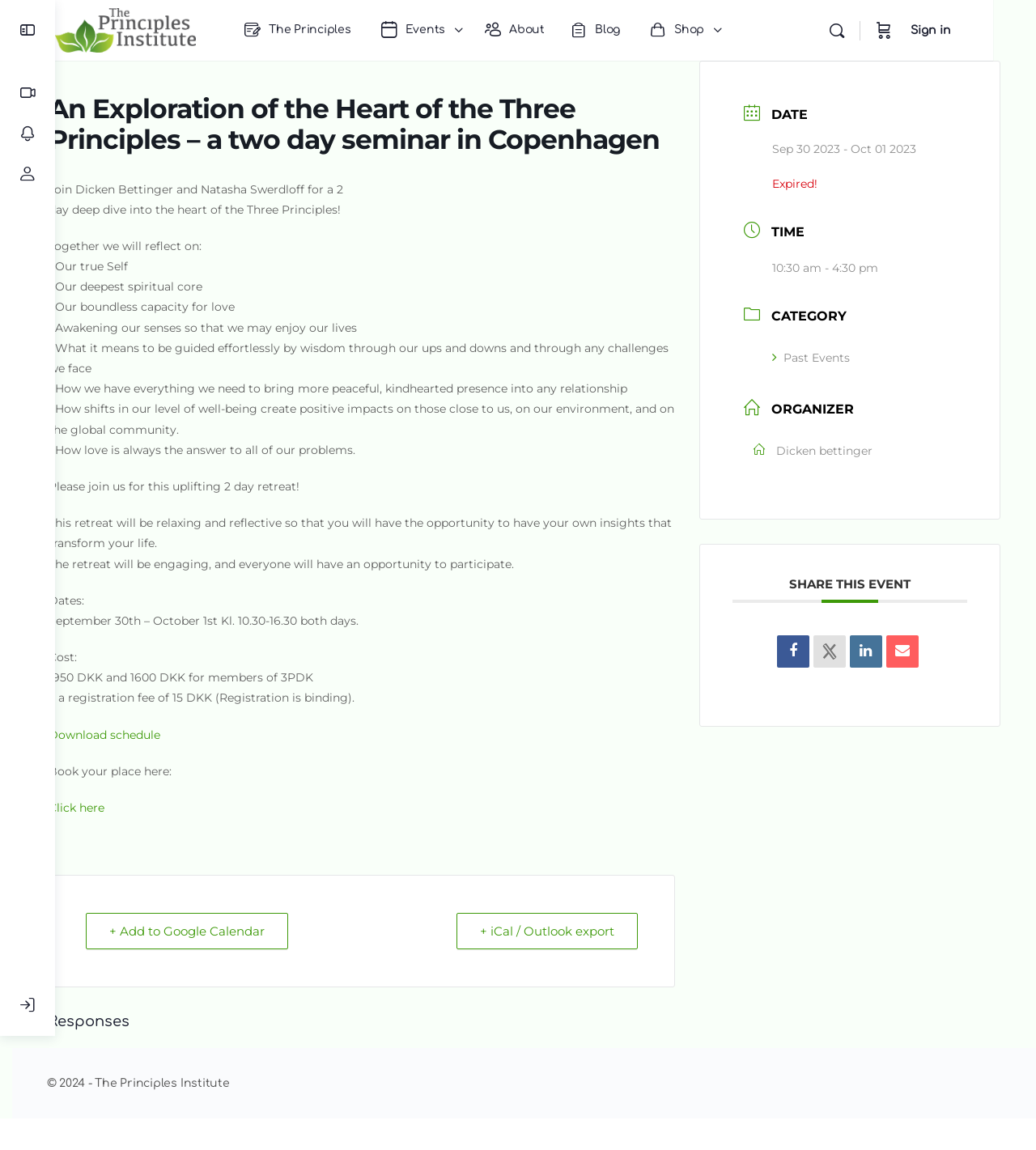What is the time of the seminar? Using the information from the screenshot, answer with a single word or phrase.

10:30 am - 4:30 pm